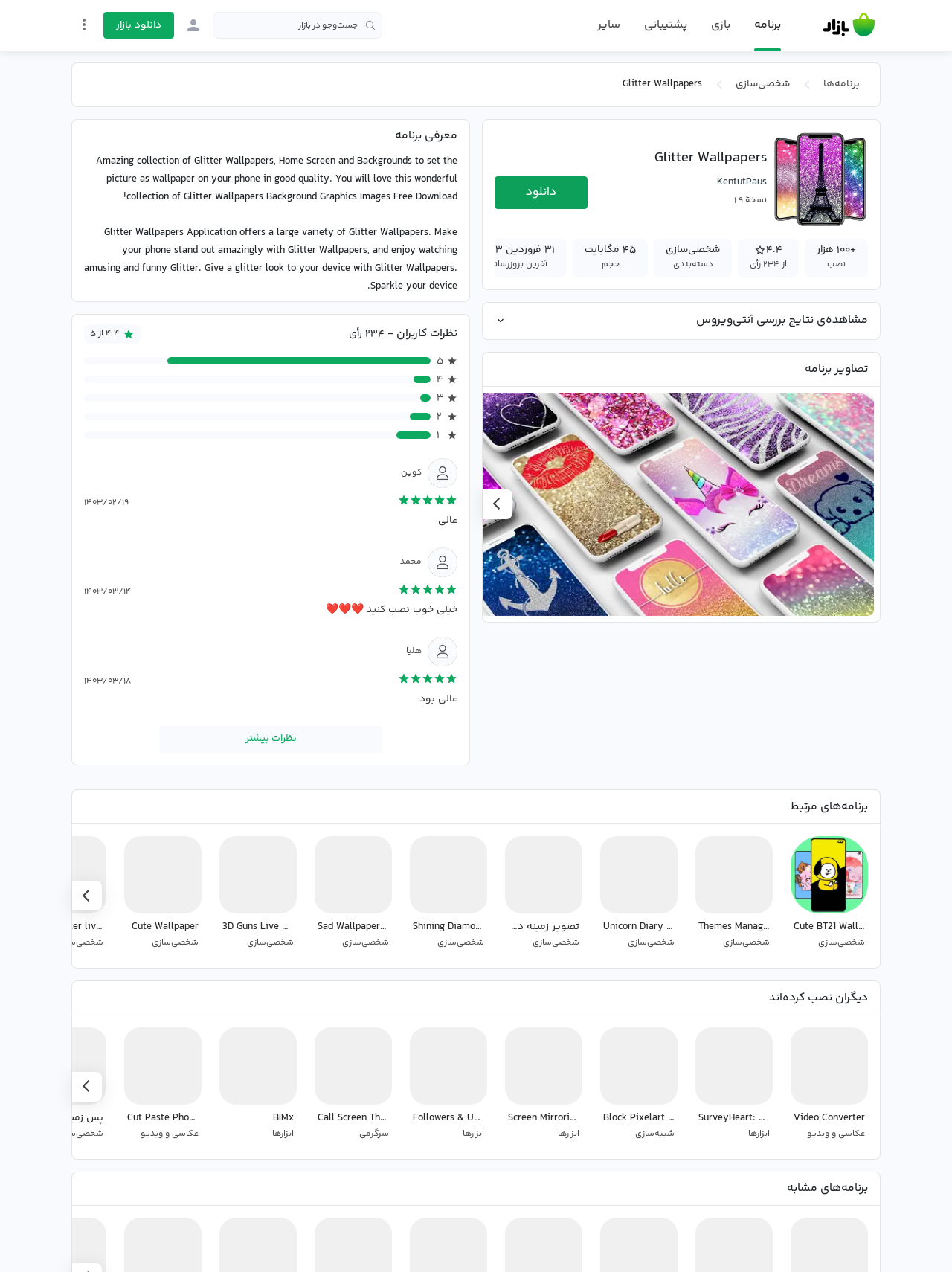Locate the bounding box coordinates of the element you need to click to accomplish the task described by this instruction: "Search in the market".

[0.223, 0.009, 0.402, 0.03]